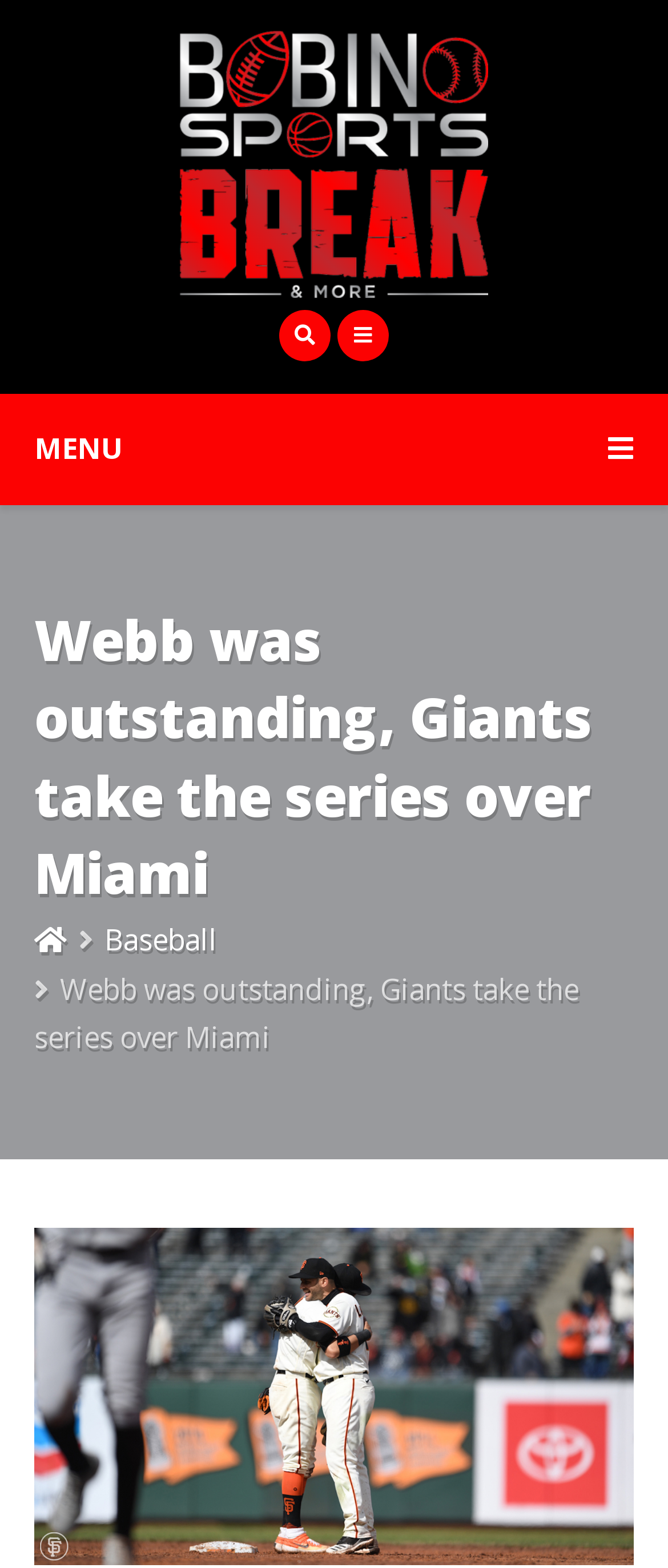Refer to the image and provide an in-depth answer to the question:
What is the logo of Bobino Sports Break?

The logo of Bobino Sports Break is an image, which is indicated by the image element with the description 'Bobino Sports Break' and bounding box coordinates [0.269, 0.019, 0.731, 0.19].